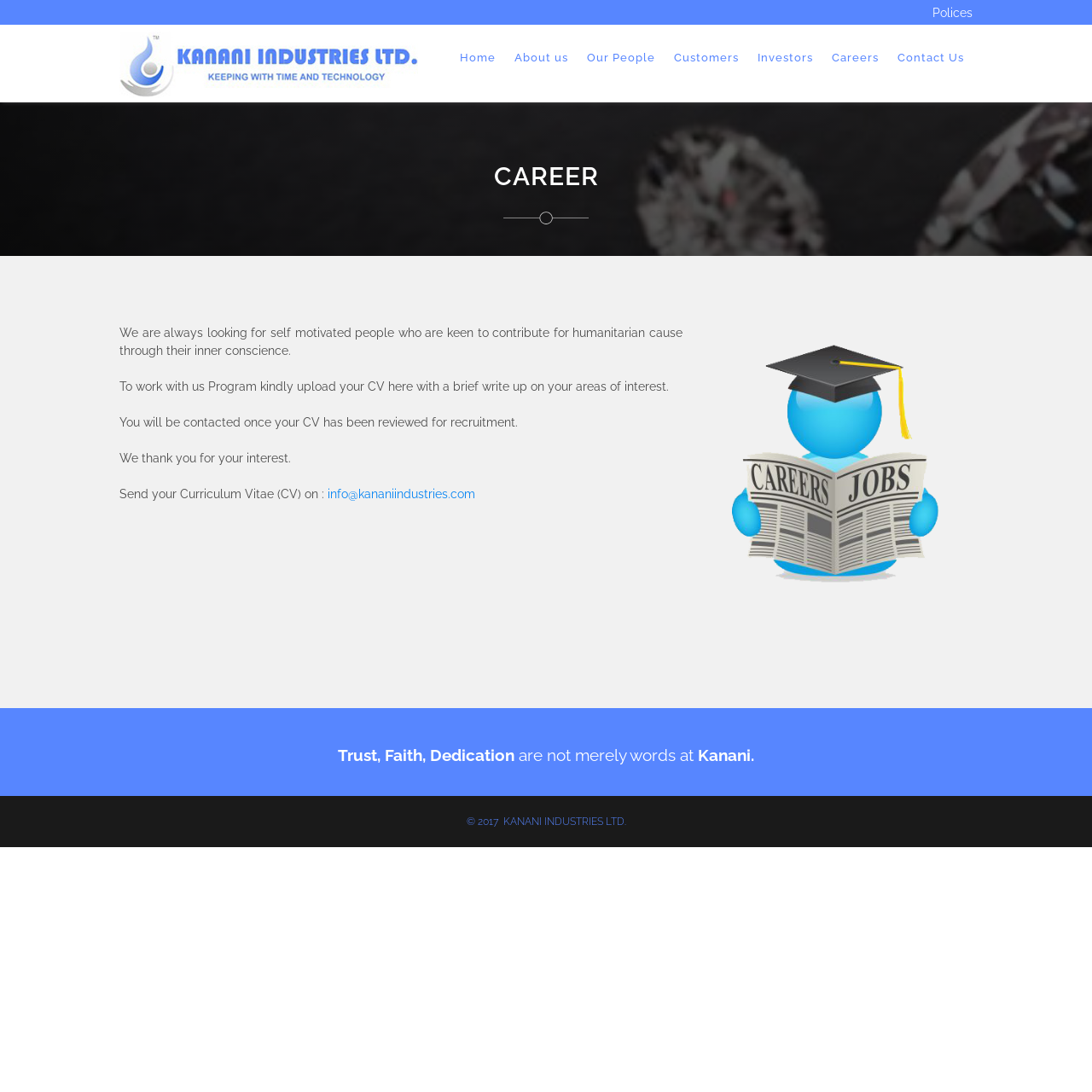What is the company's name?
Using the image as a reference, give a one-word or short phrase answer.

Kanani Industries Ltd